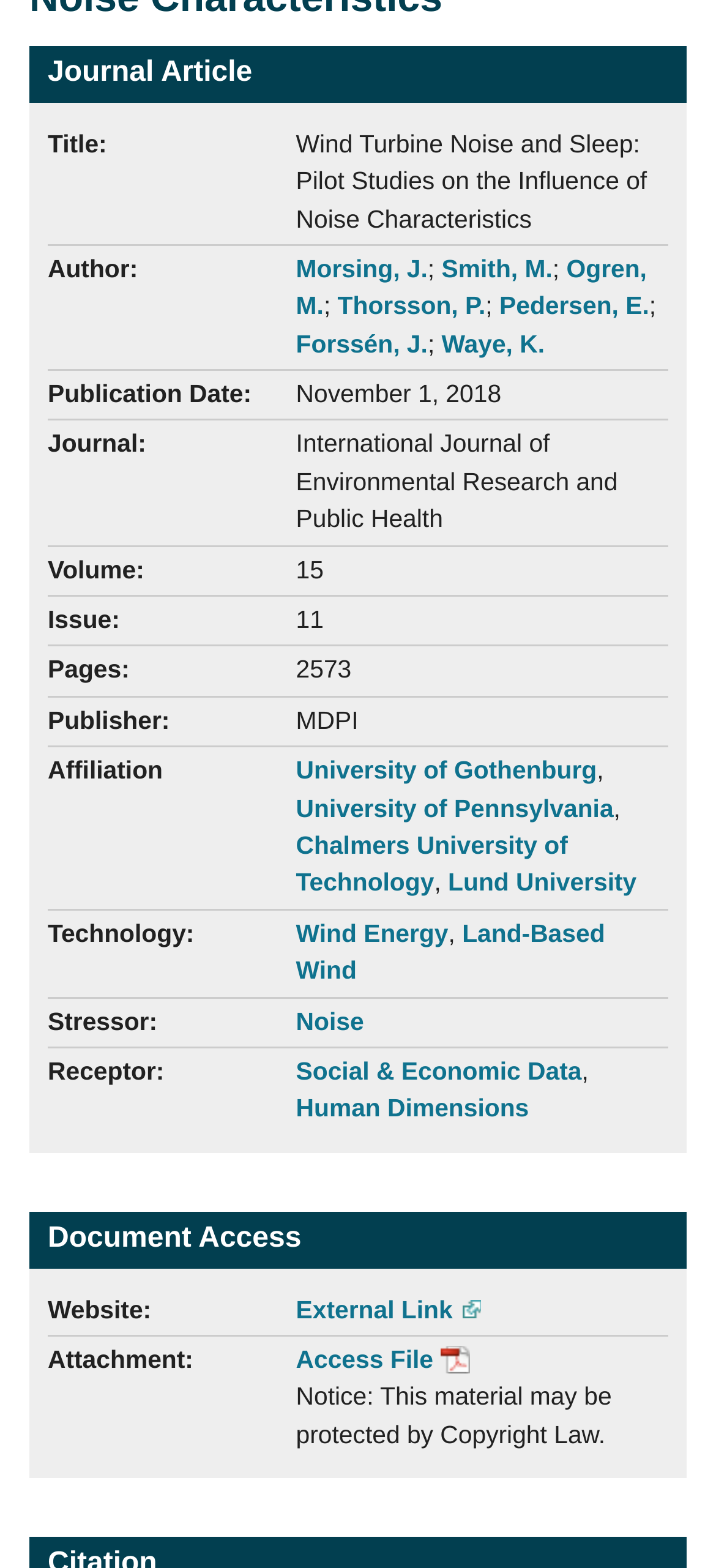Provide the bounding box coordinates of the UI element that matches the description: "Noise".

[0.413, 0.642, 0.508, 0.66]